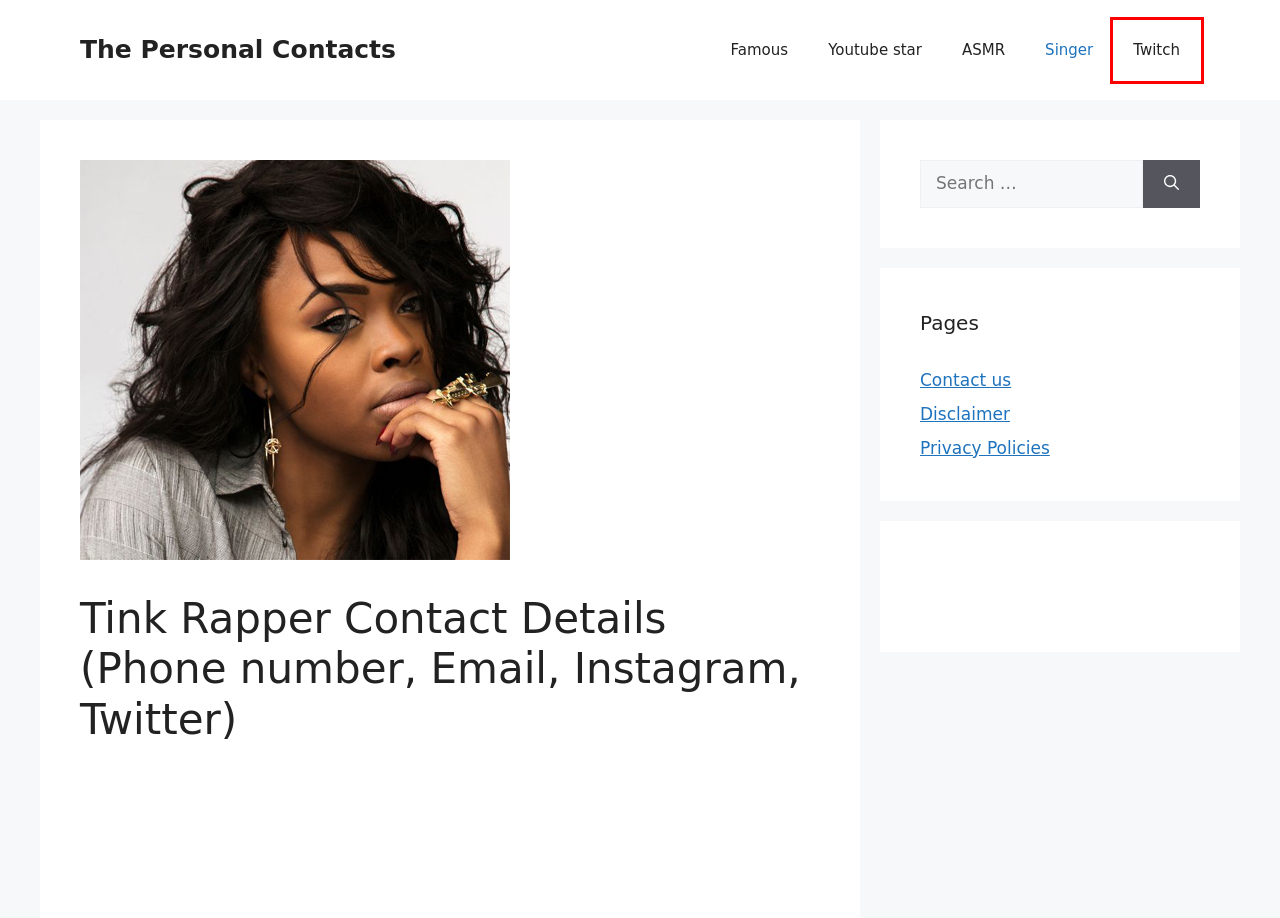Review the webpage screenshot and focus on the UI element within the red bounding box. Select the best-matching webpage description for the new webpage that follows after clicking the highlighted element. Here are the candidates:
A. The Personal Contacts - Business Inquiries for Celebs
B. Privacy Policies - The Personal Contacts
C. Twitch Archives - The Personal Contacts
D. ASMR Archives - The Personal Contacts
E. Singer Archives - The Personal Contacts
F. Youtube star Archives - The Personal Contacts
G. Contact us - The Personal Contacts
H. Famous Archives - The Personal Contacts

C